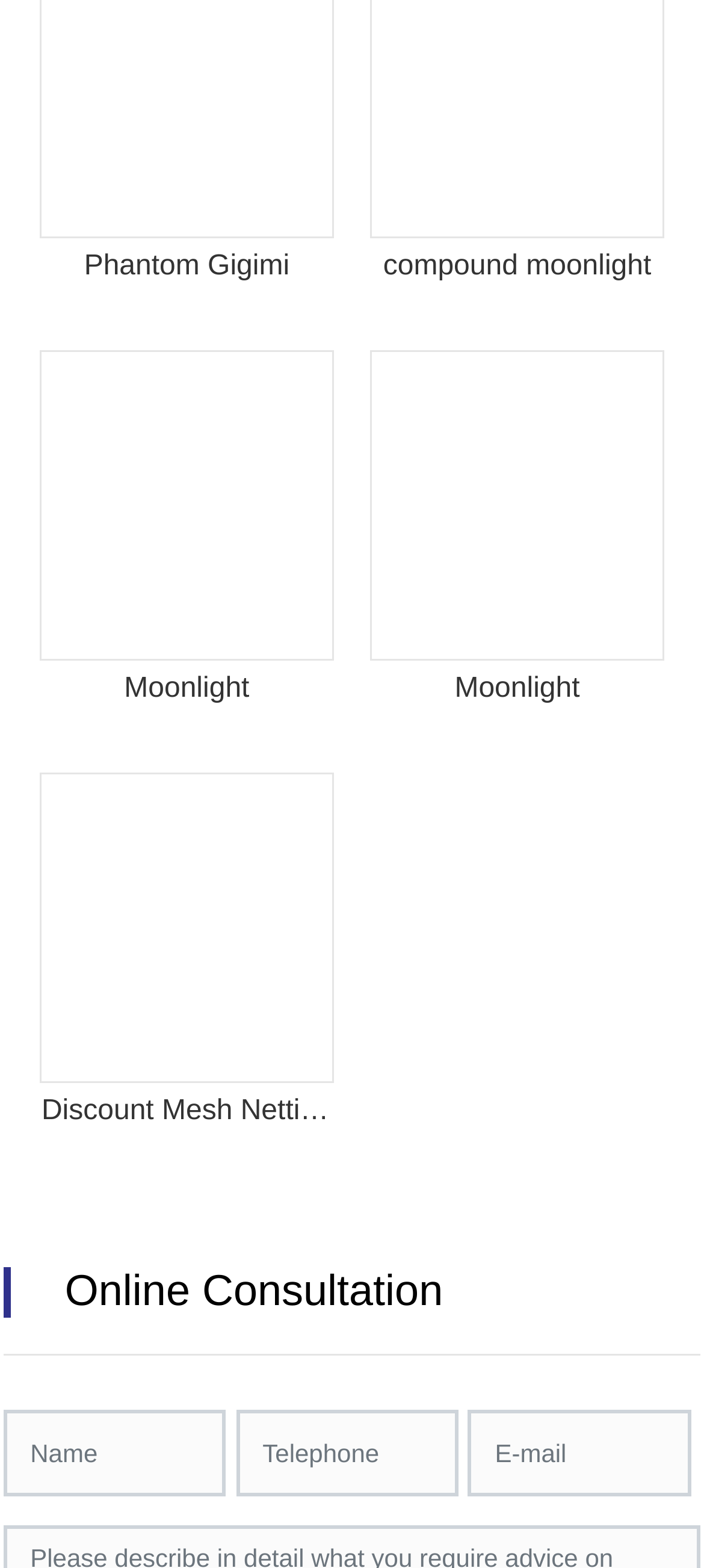Pinpoint the bounding box coordinates of the area that must be clicked to complete this instruction: "search for Discount Mesh Netting Fabric For Sale".

[0.161, 0.581, 0.369, 0.599]